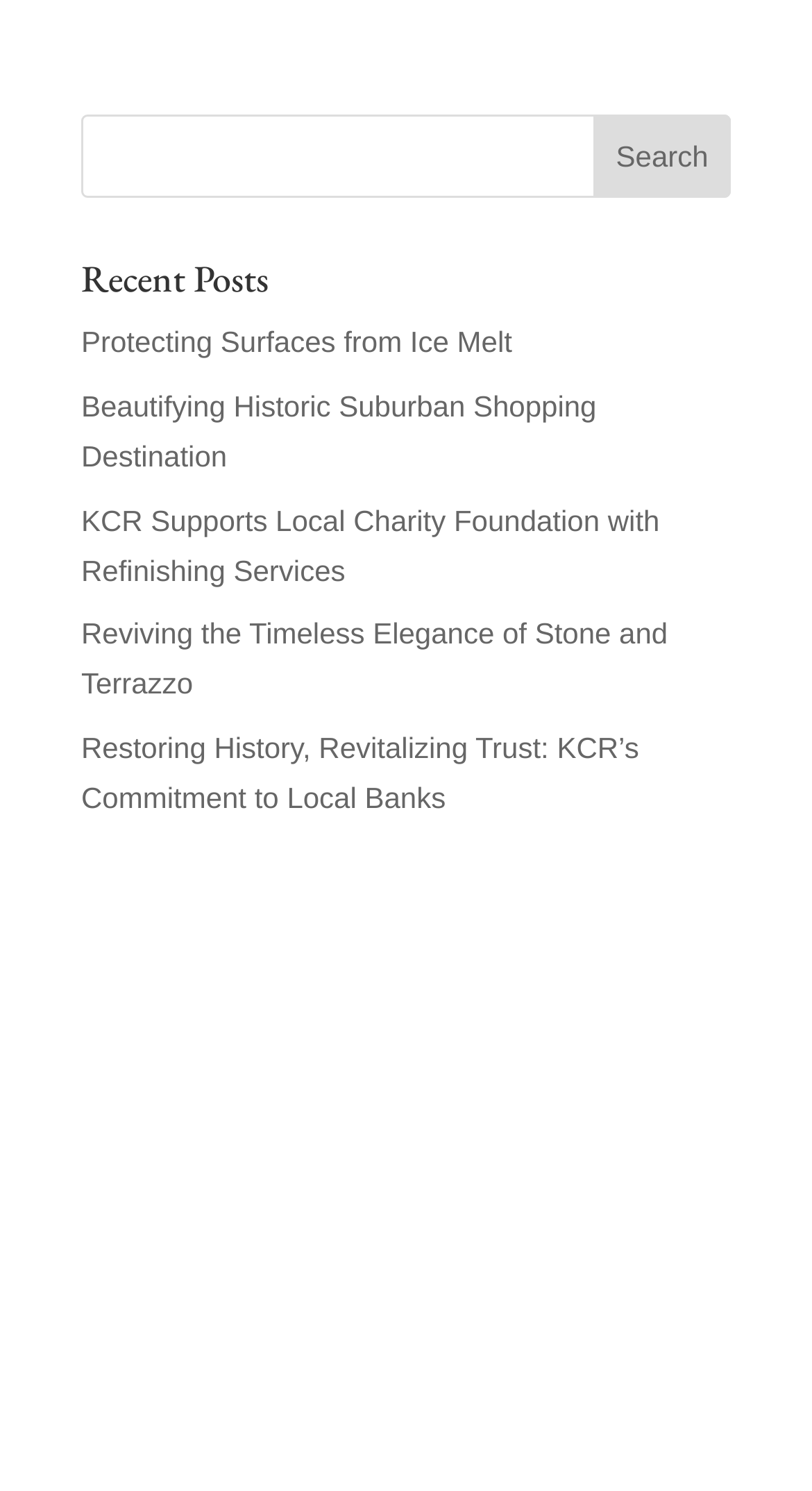Predict the bounding box of the UI element based on this description: "Launches".

None